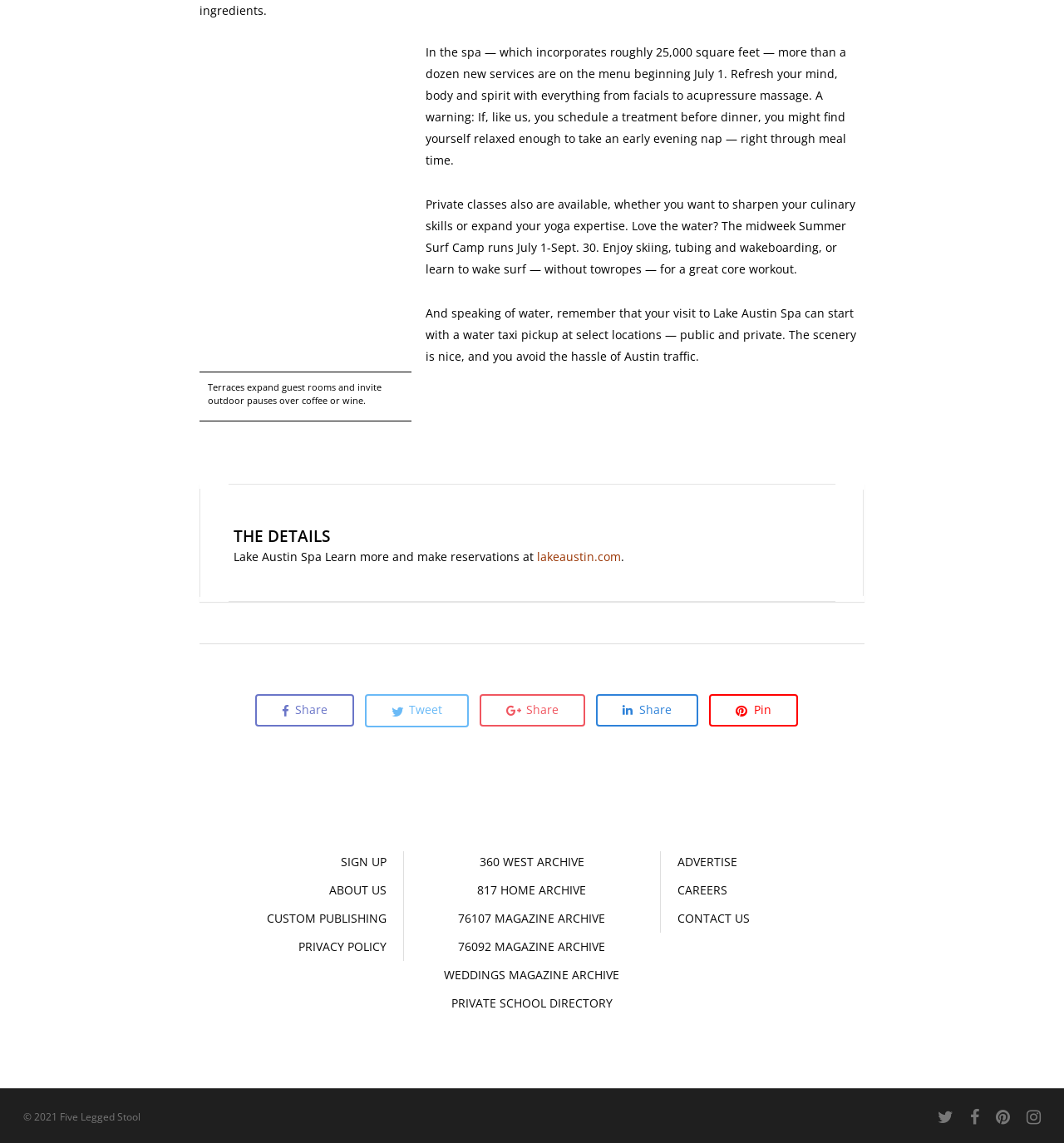Locate the bounding box coordinates of the area where you should click to accomplish the instruction: "Check the date of the post".

None